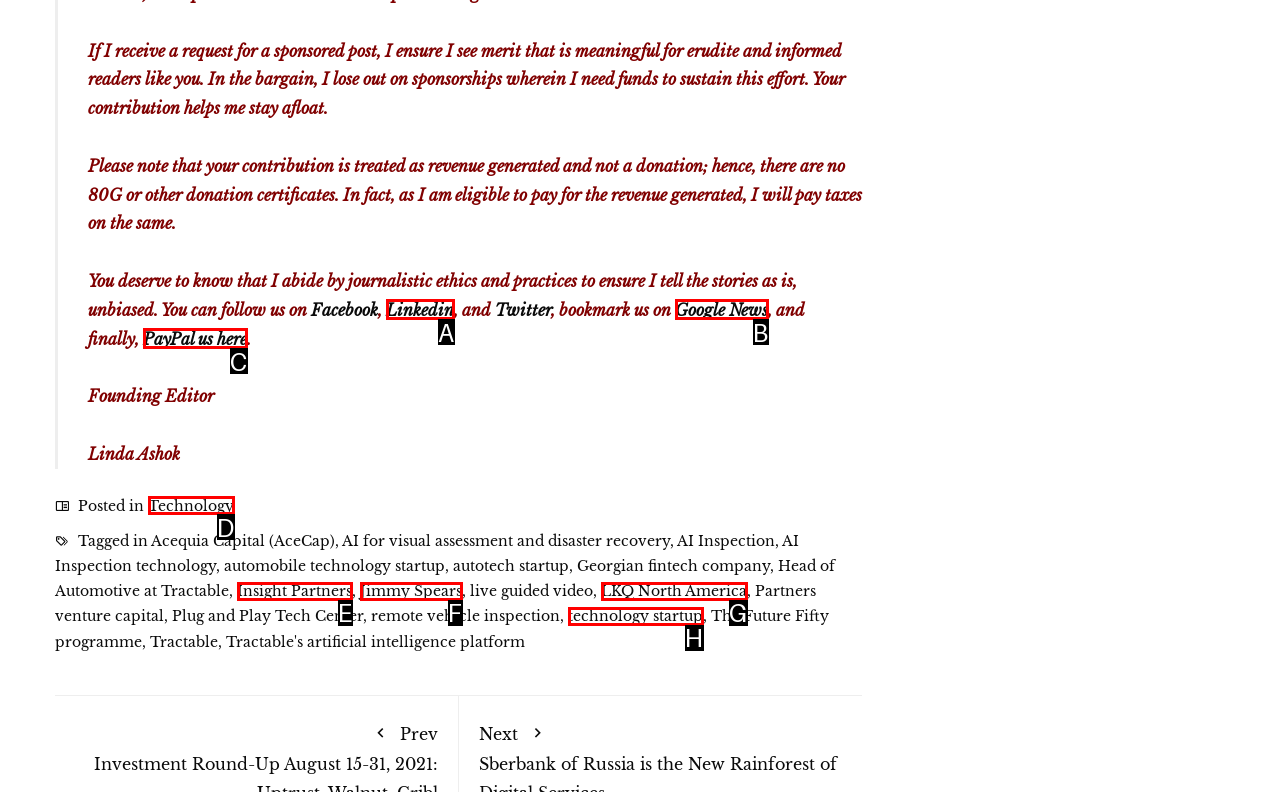From the provided options, pick the HTML element that matches the description: Google News. Respond with the letter corresponding to your choice.

B